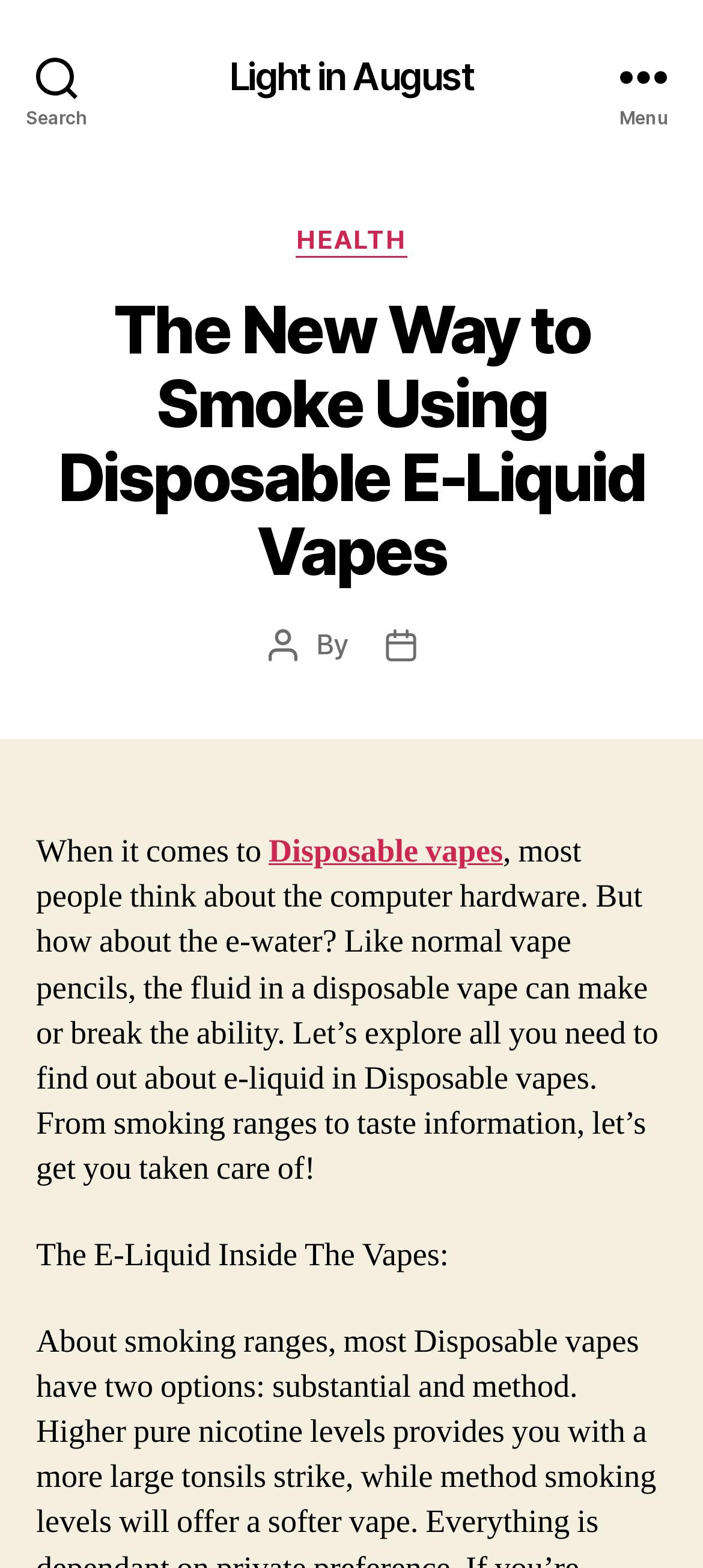Can you identify and provide the main heading of the webpage?

The New Way to Smoke Using Disposable E-Liquid Vapes